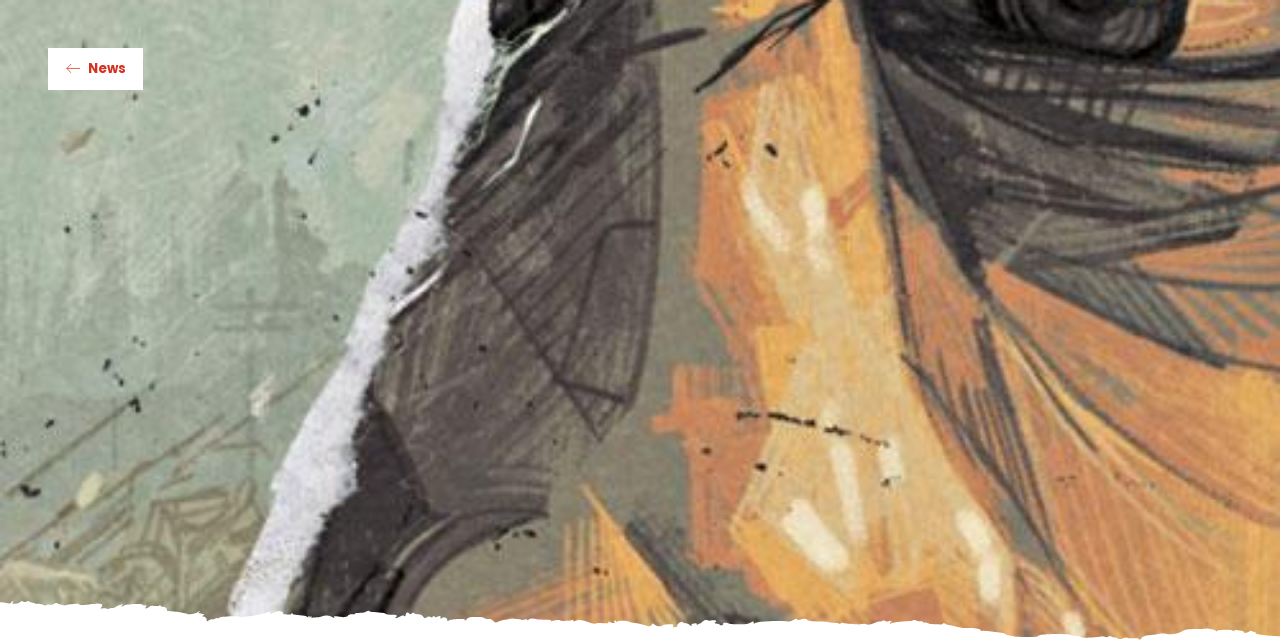Respond to the following question with a brief word or phrase:
How many vinyl records are featured in the image?

Two